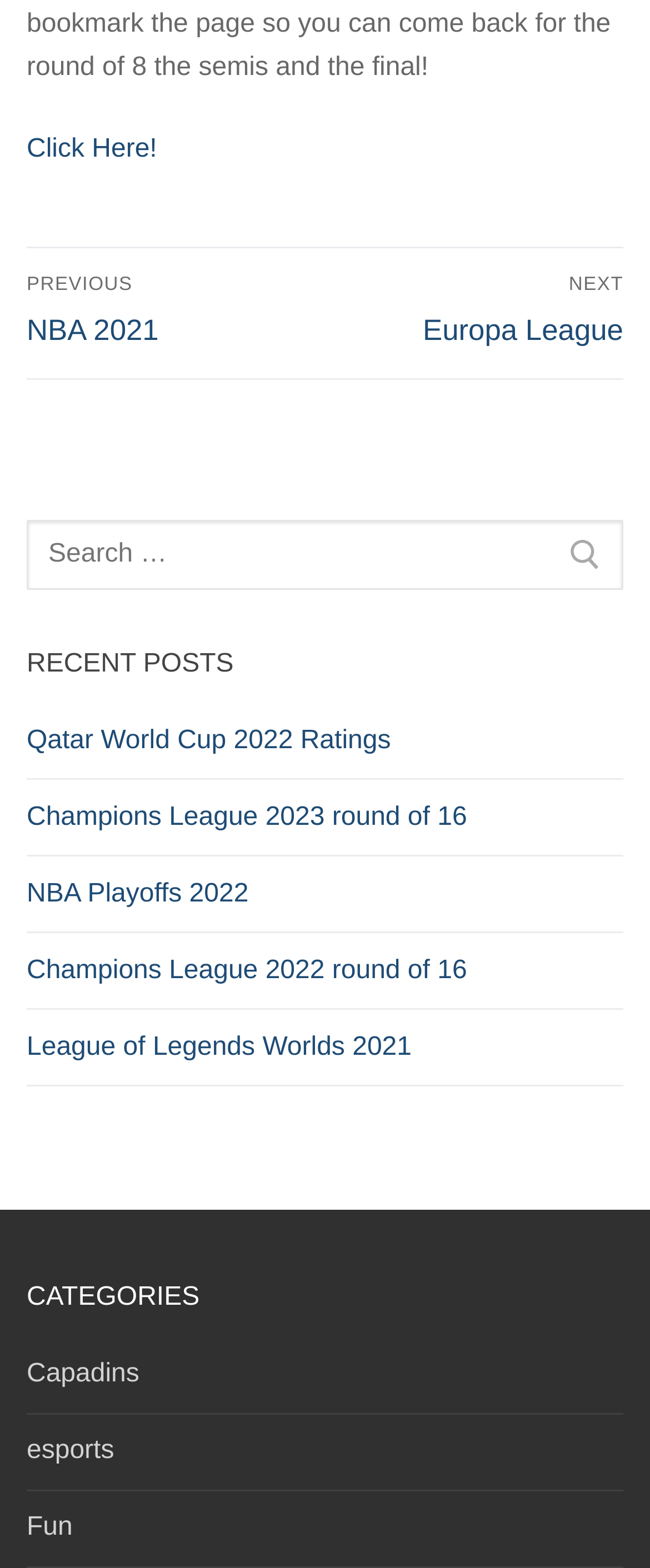Determine the bounding box coordinates for the area that needs to be clicked to fulfill this task: "Click on 'Click Here!'". The coordinates must be given as four float numbers between 0 and 1, i.e., [left, top, right, bottom].

[0.041, 0.086, 0.242, 0.104]